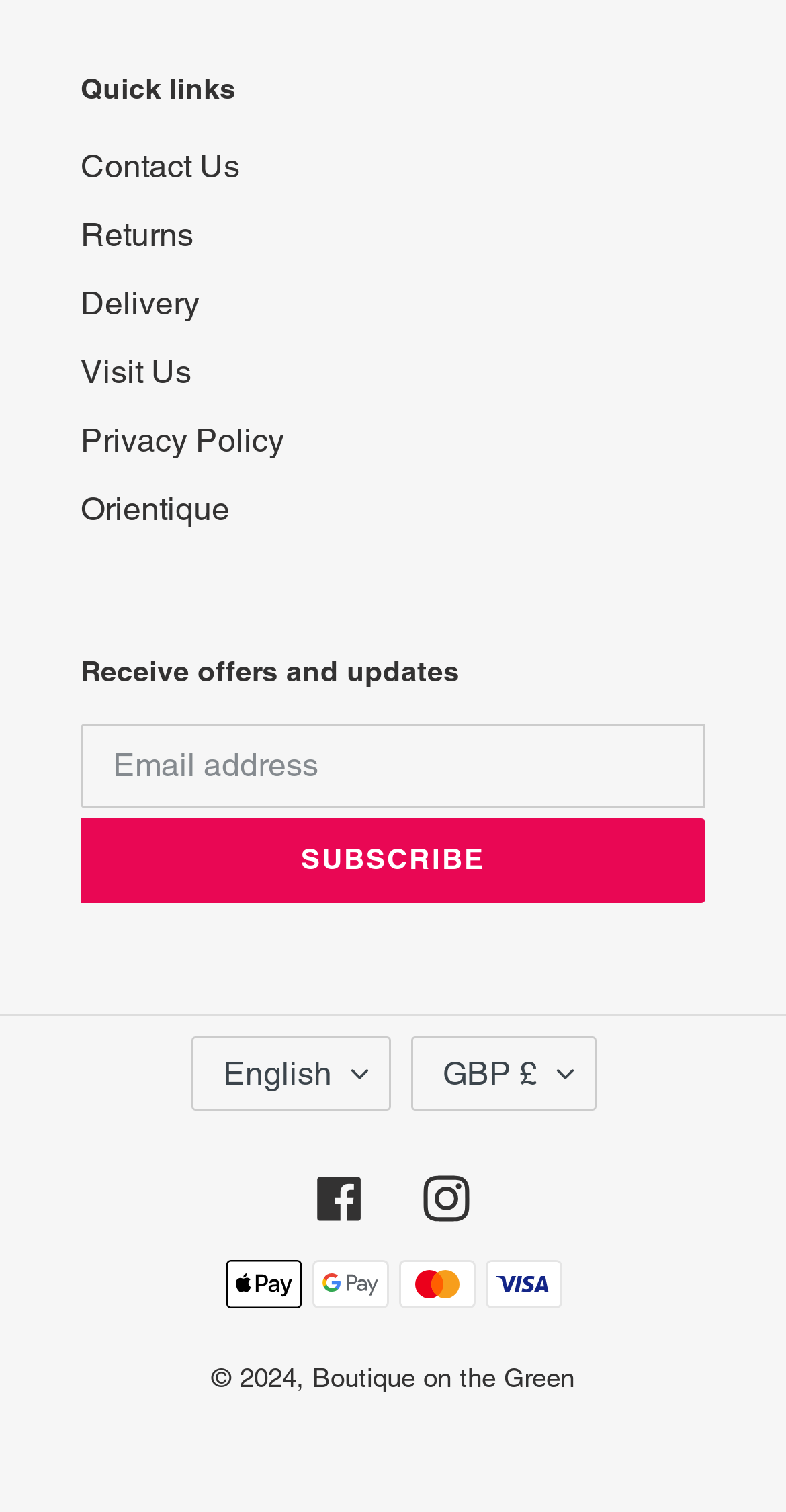What payment methods are accepted?
Using the image as a reference, answer the question with a short word or phrase.

Apple Pay, Google Pay, Mastercard, Visa